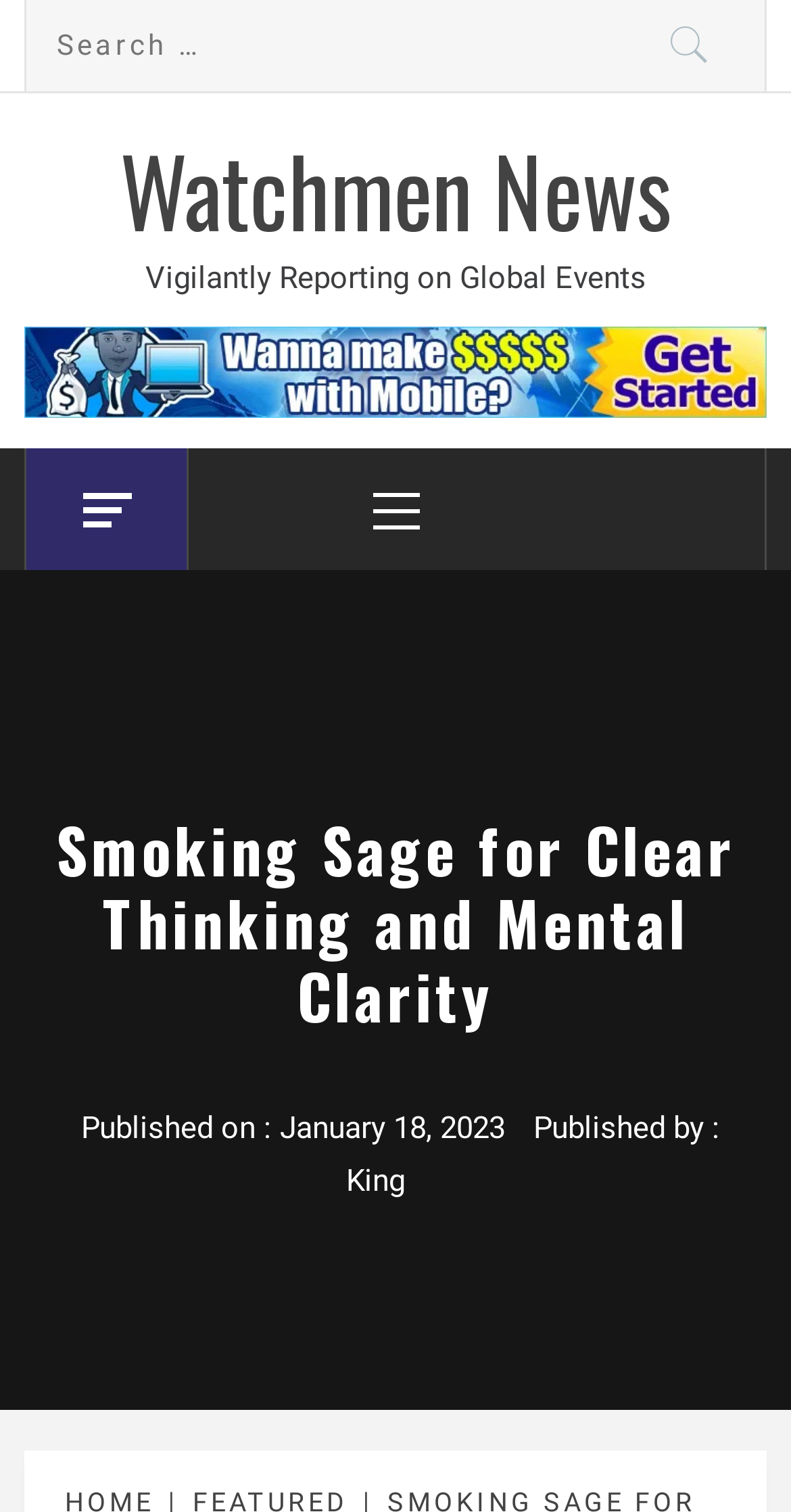Please identify and generate the text content of the webpage's main heading.

Smoking Sage for Clear Thinking and Mental Clarity